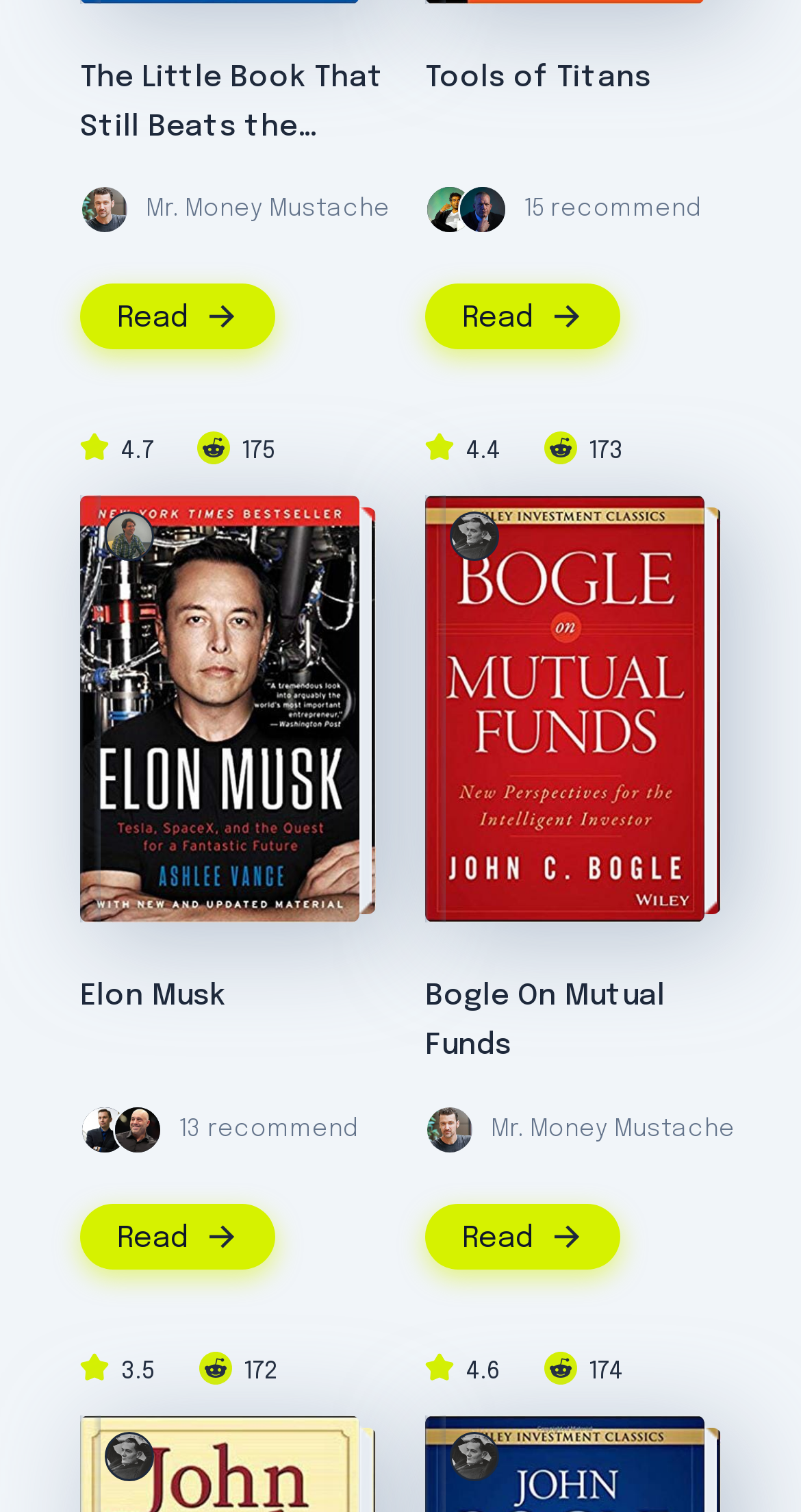Specify the bounding box coordinates of the area that needs to be clicked to achieve the following instruction: "Check the rating of Bogle On Mutual Funds".

[0.582, 0.291, 0.626, 0.308]